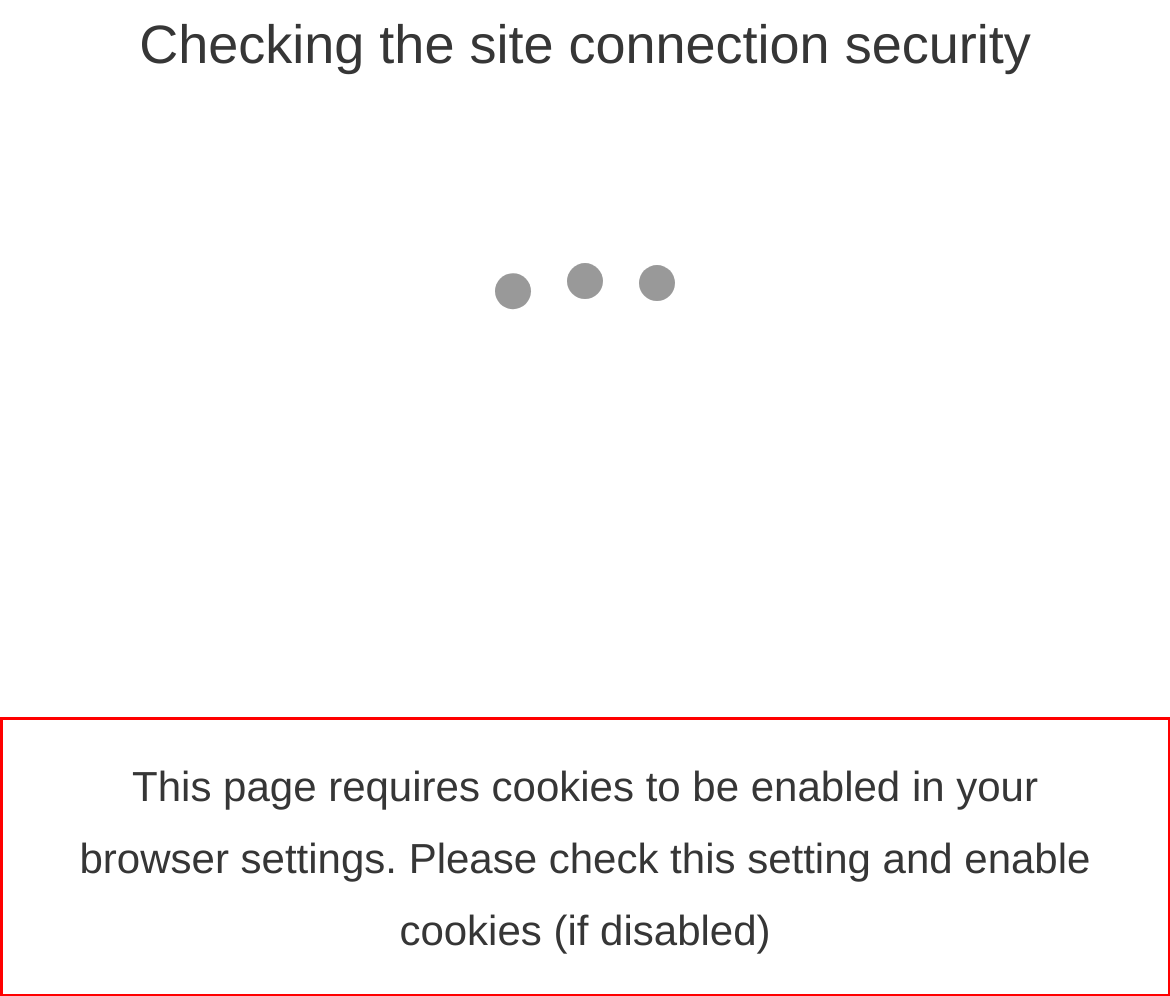Perform OCR on the text inside the red-bordered box in the provided screenshot and output the content.

This page requires cookies to be enabled in your browser settings. Please check this setting and enable cookies (if disabled)